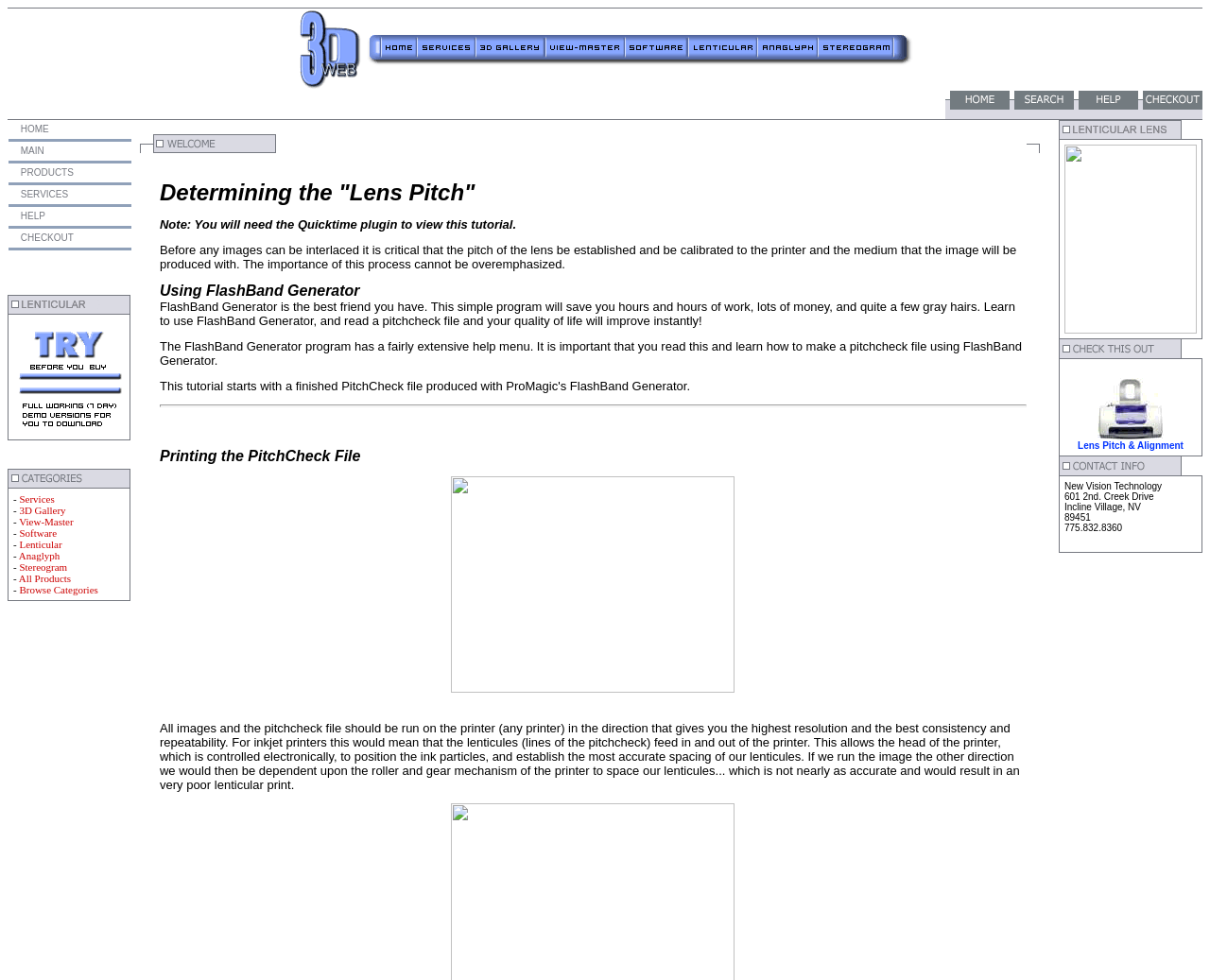Bounding box coordinates are specified in the format (top-left x, top-left y, bottom-right x, bottom-right y). All values are floating point numbers bounded between 0 and 1. Please provide the bounding box coordinate of the region this sentence describes: CHECKOUT

[0.015, 0.237, 0.061, 0.248]